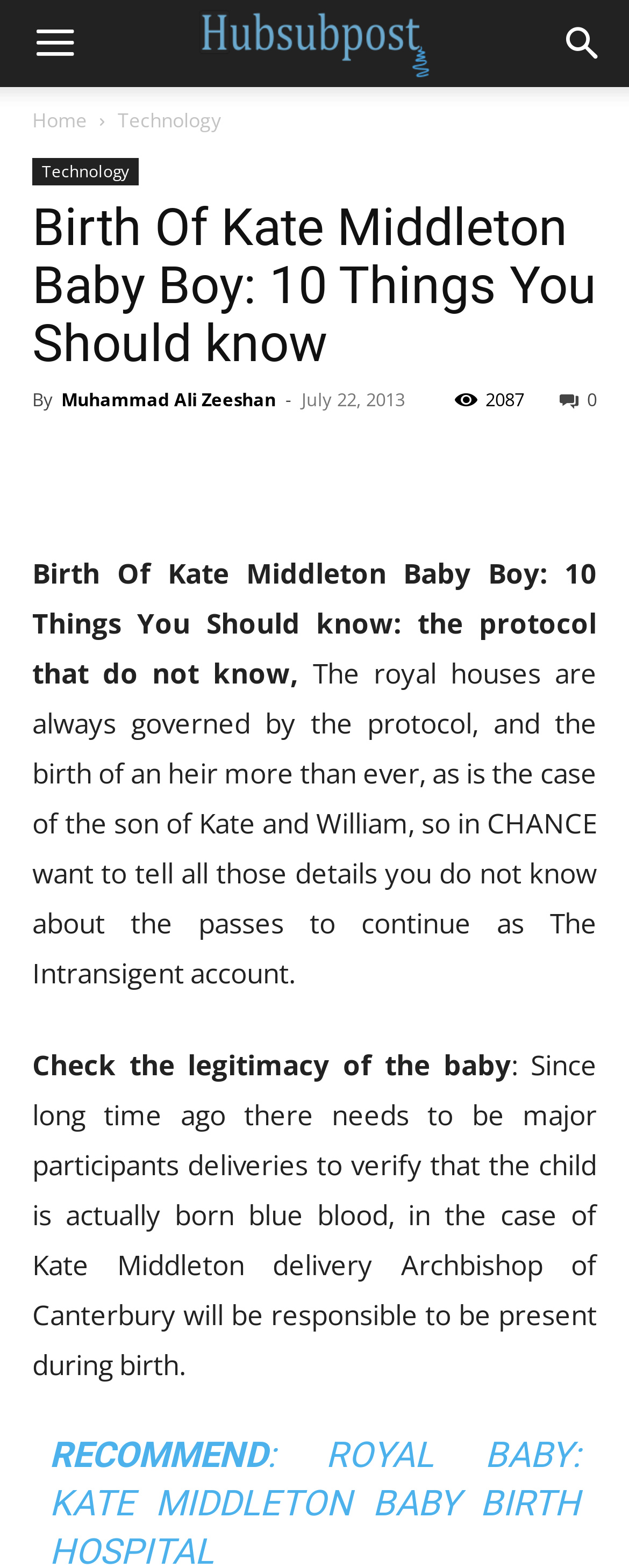Provide the bounding box coordinates for the UI element that is described as: "Muhammad Ali Zeeshan".

[0.097, 0.247, 0.438, 0.262]